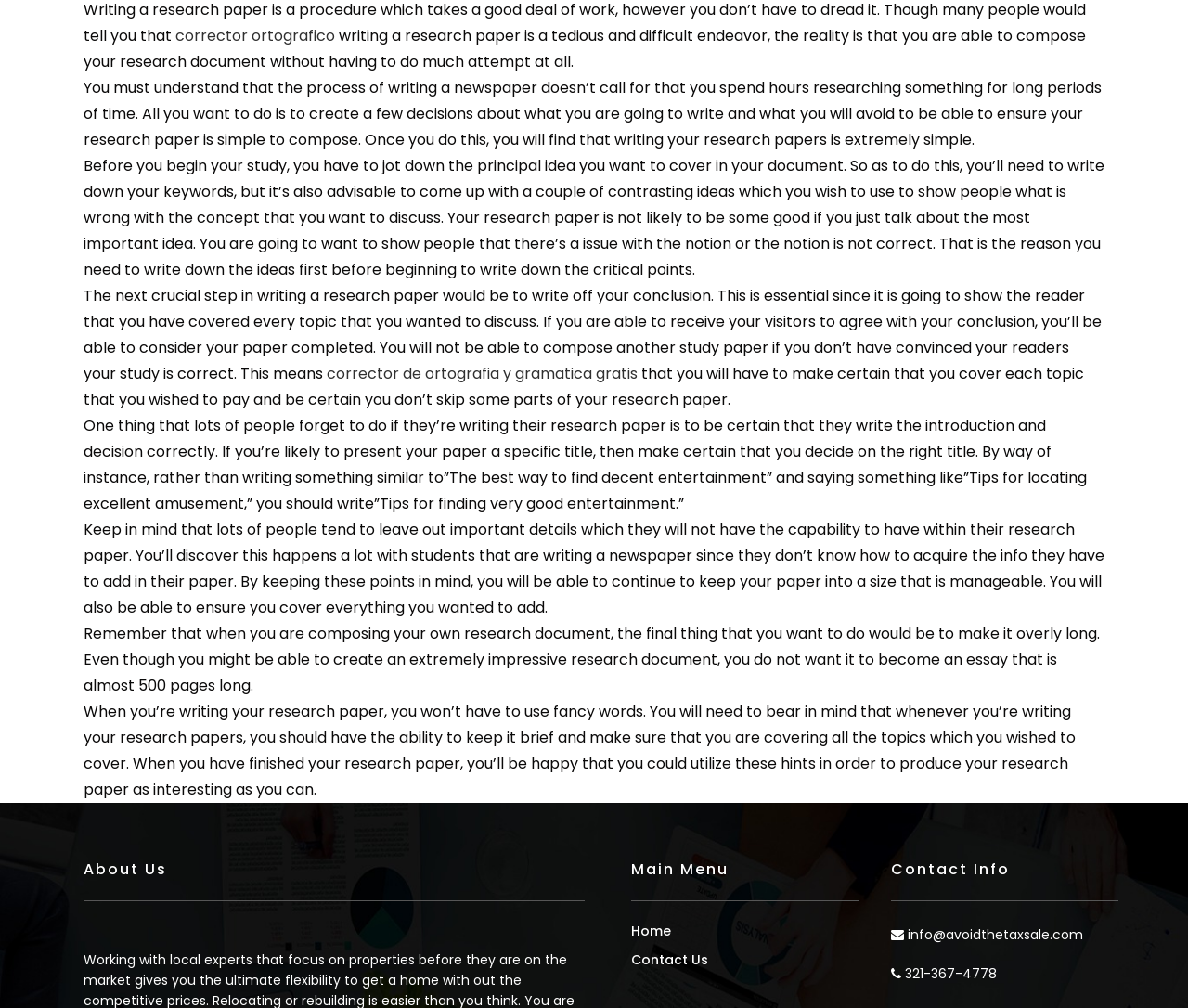Given the element description Home, identify the bounding box coordinates for the UI element on the webpage screenshot. The format should be (top-left x, top-left y, bottom-right x, bottom-right y), with values between 0 and 1.

[0.531, 0.917, 0.723, 0.93]